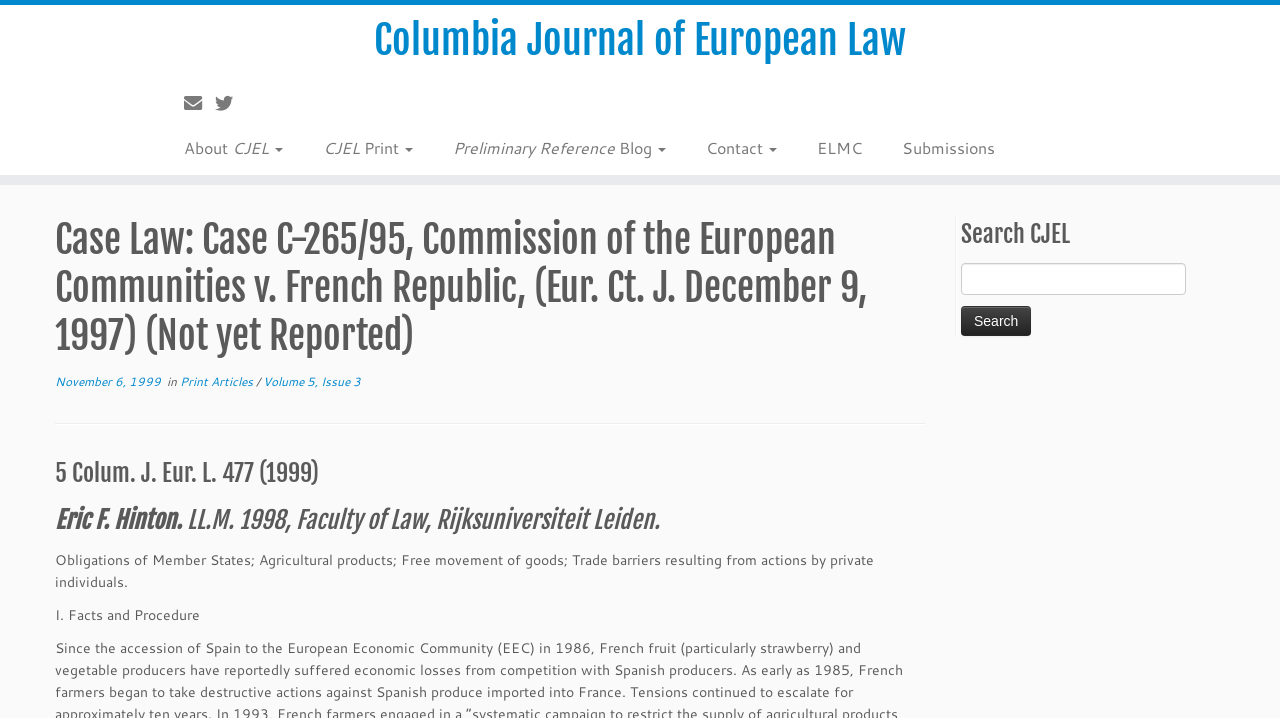Determine the bounding box coordinates of the clickable area required to perform the following instruction: "Contact CJEL". The coordinates should be represented as four float numbers between 0 and 1: [left, top, right, bottom].

[0.536, 0.184, 0.623, 0.228]